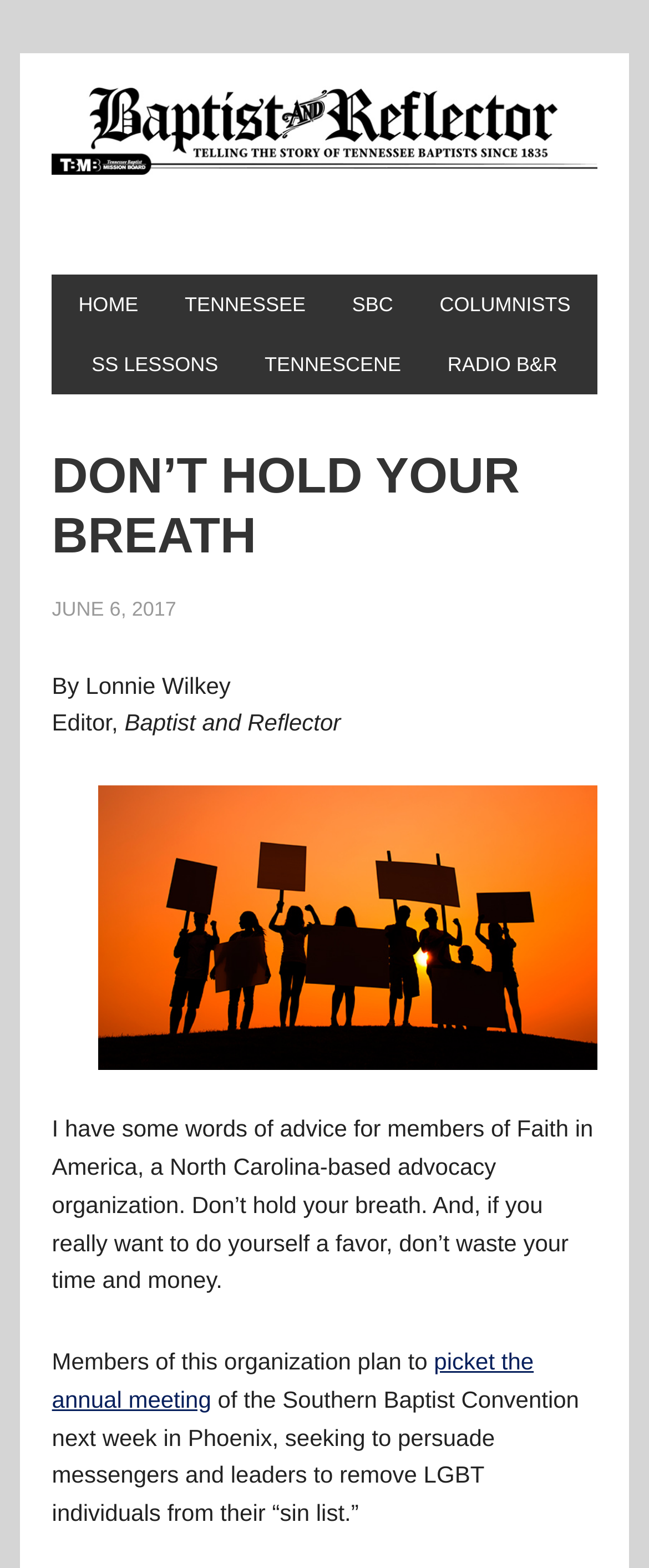Identify the bounding box coordinates of the region that should be clicked to execute the following instruction: "visit Baptist & Reflector".

[0.08, 0.055, 0.92, 0.158]